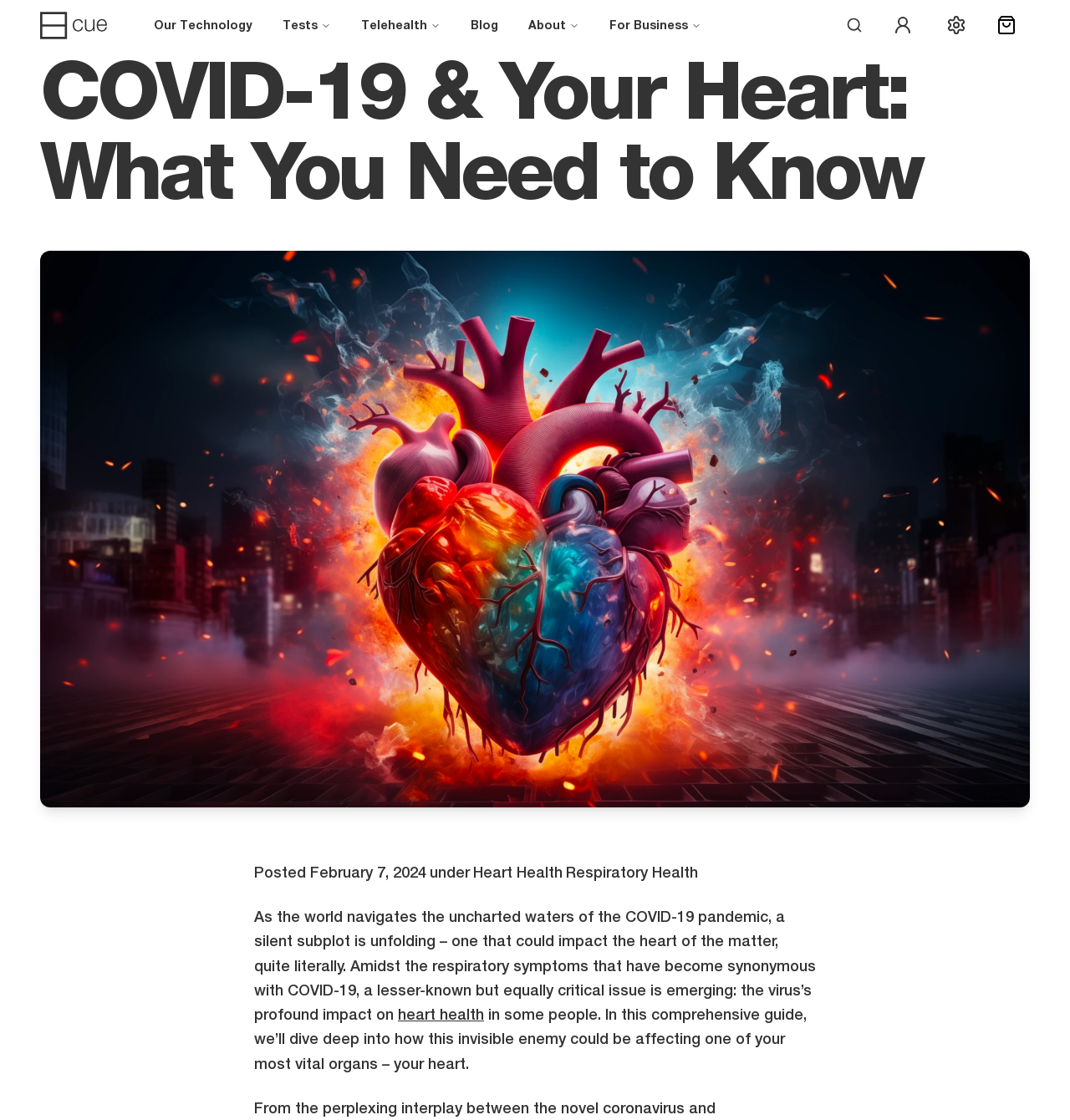Please identify the bounding box coordinates of the clickable region that I should interact with to perform the following instruction: "Read Jayco’s Preparation tips for your RV". The coordinates should be expressed as four float numbers between 0 and 1, i.e., [left, top, right, bottom].

None